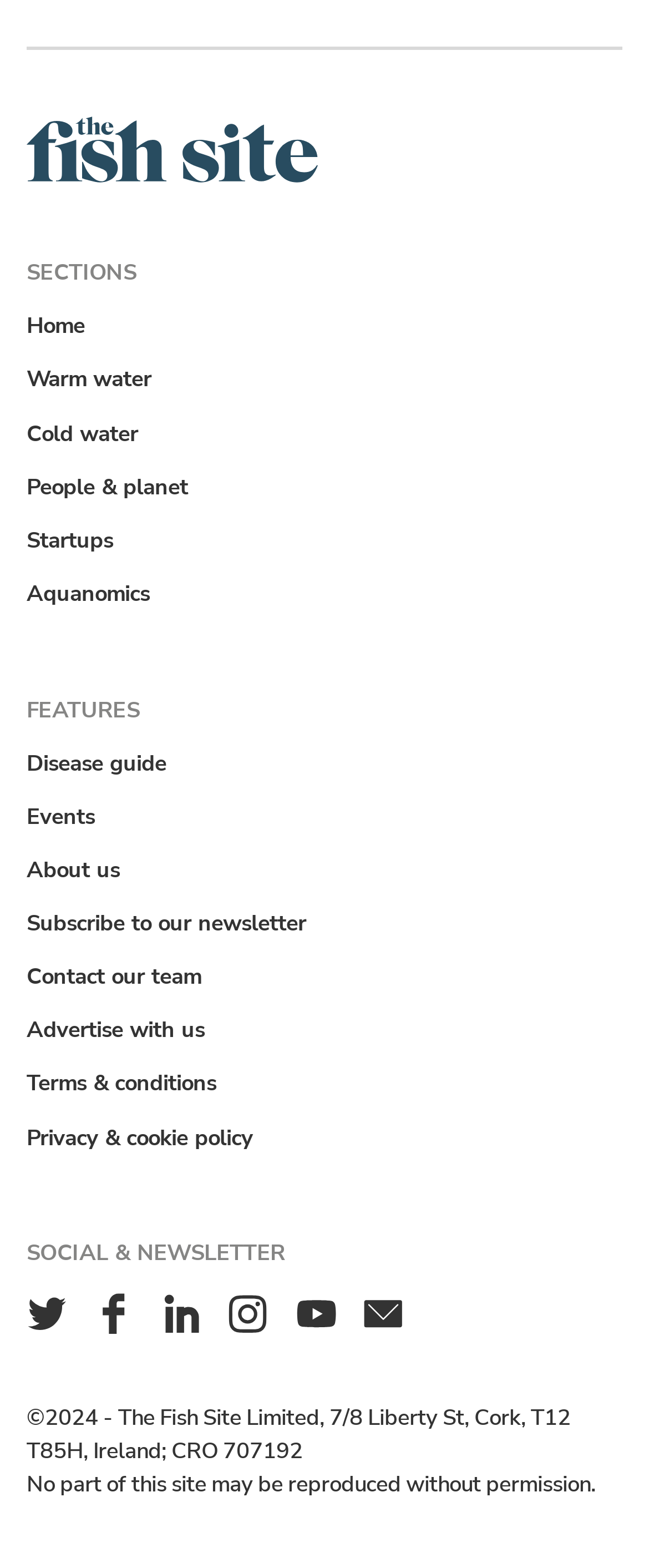Please answer the following query using a single word or phrase: 
How can users stay updated with the website's content?

Subscribe to the newsletter